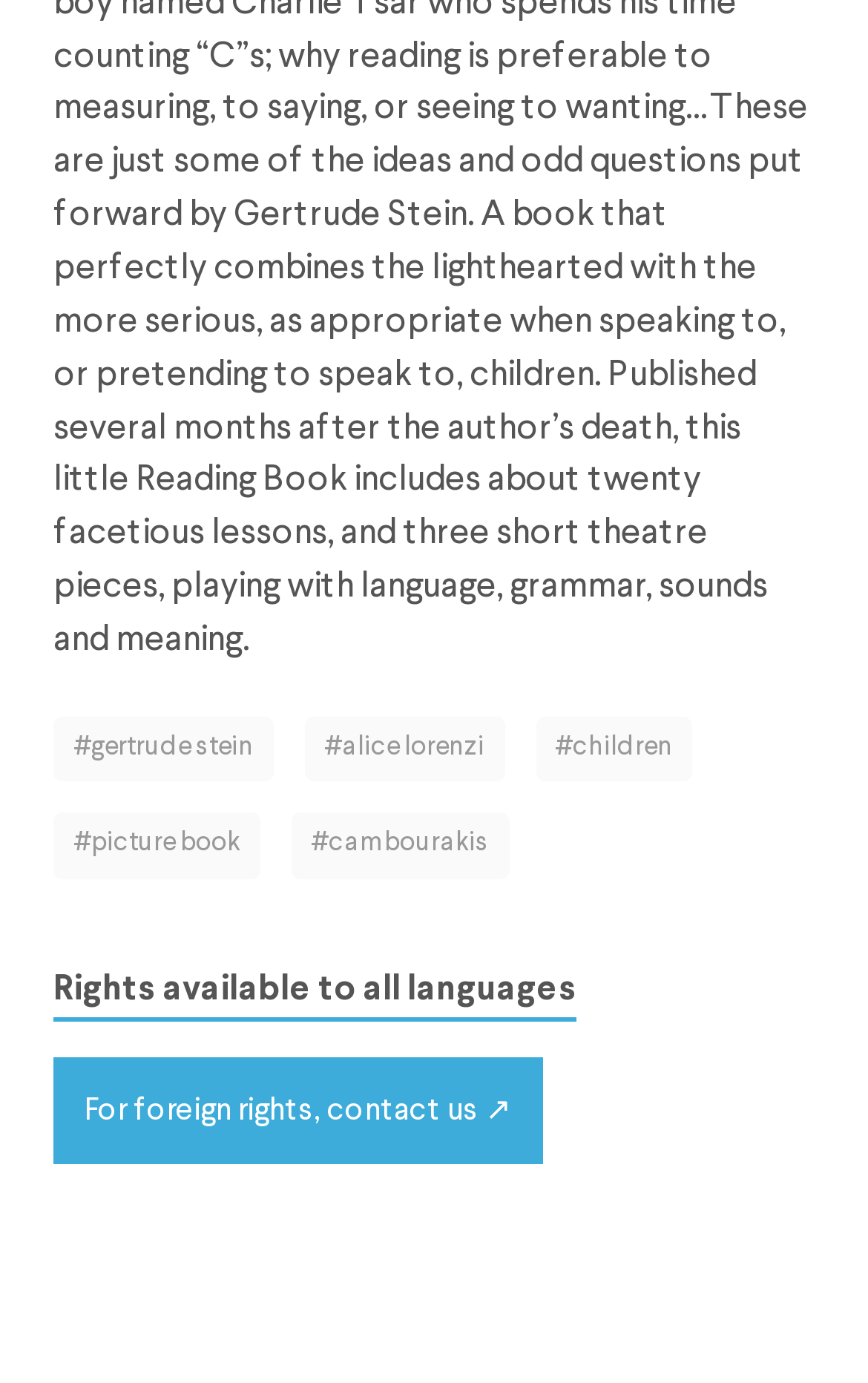What is the first link on the webpage?
Look at the image and respond with a single word or a short phrase.

Gertrude Stein